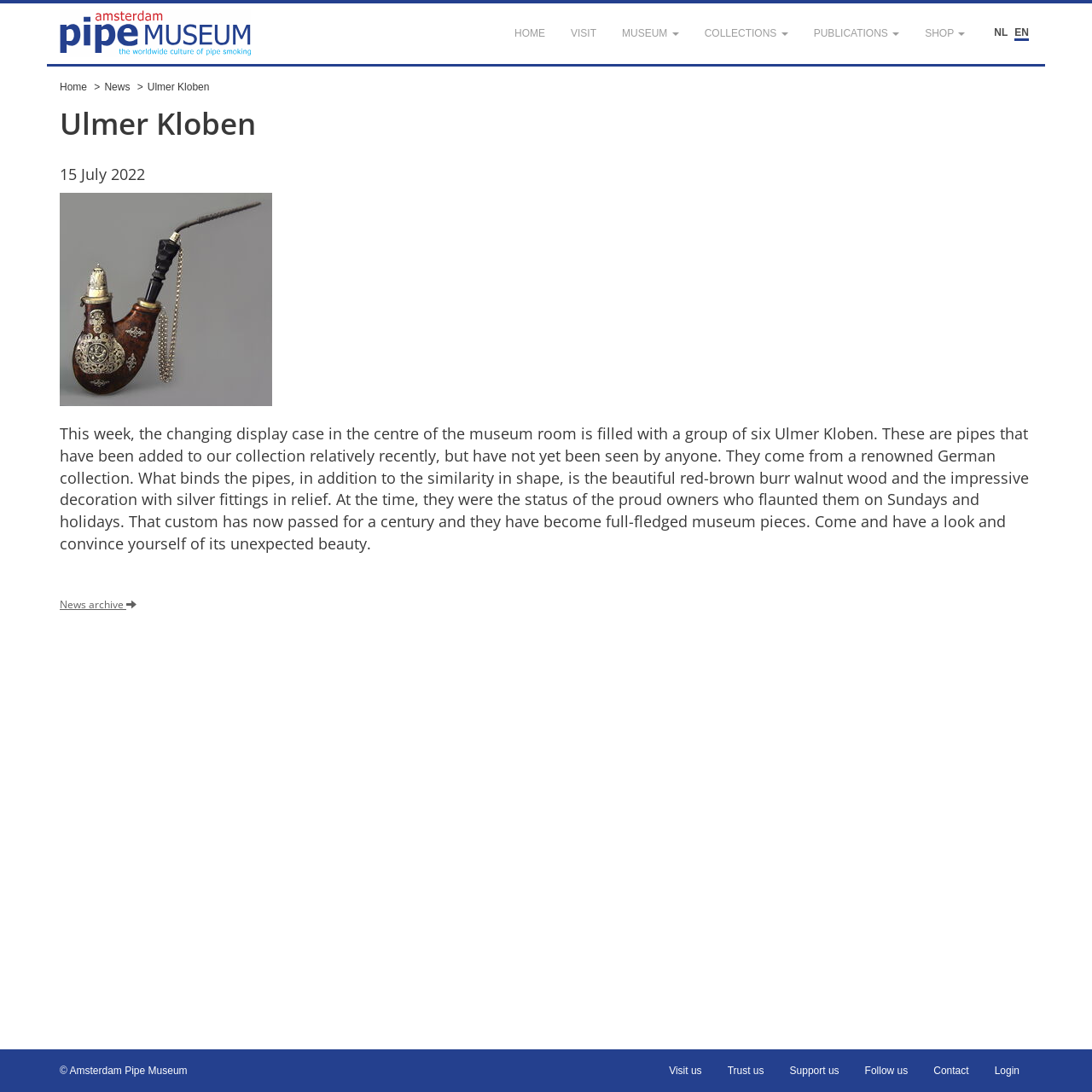Using the provided element description, identify the bounding box coordinates as (top-left x, top-left y, bottom-right x, bottom-right y). Ensure all values are between 0 and 1. Description: August 2023 (4)

None